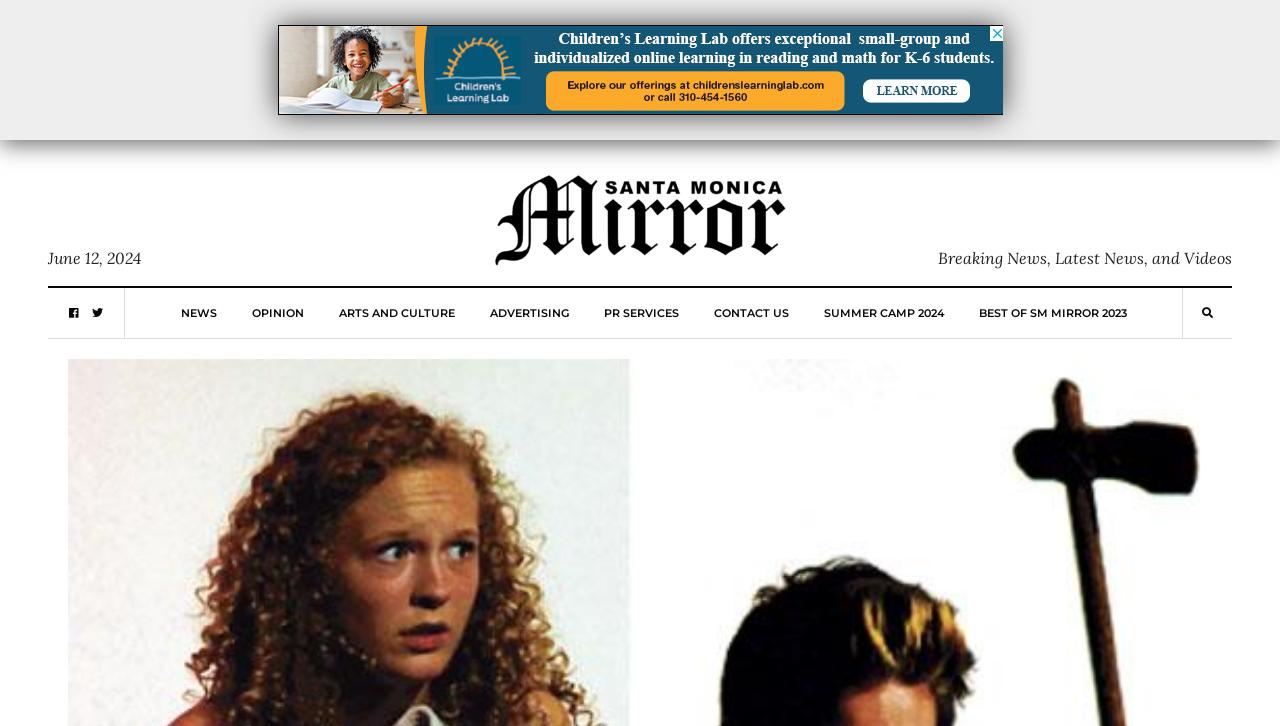Use a single word or phrase to answer the question:
What is the category of the link 'ARTS AND CULTURE'?

Link category